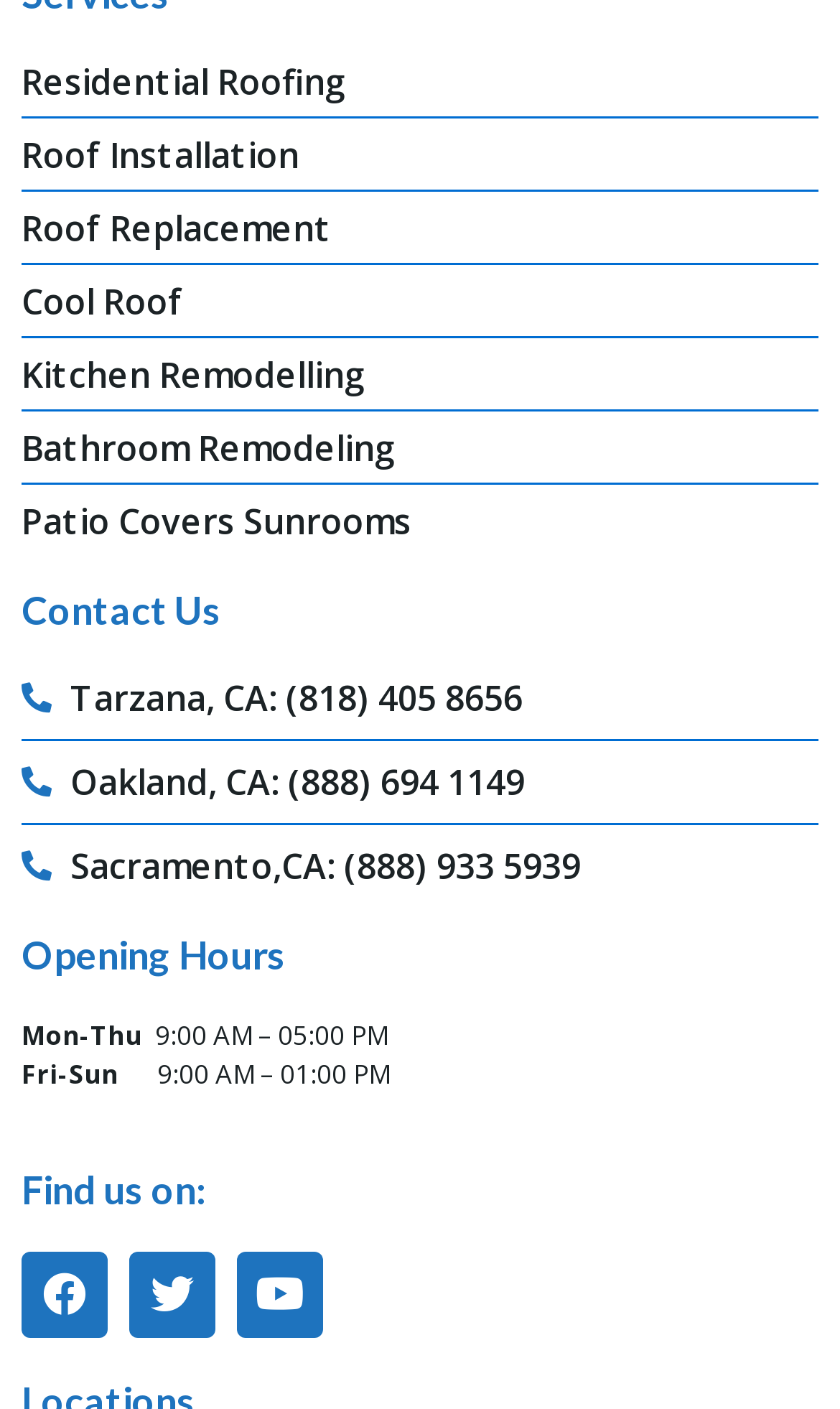Can you specify the bounding box coordinates for the region that should be clicked to fulfill this instruction: "View opening hours on Monday".

[0.026, 0.722, 0.185, 0.748]